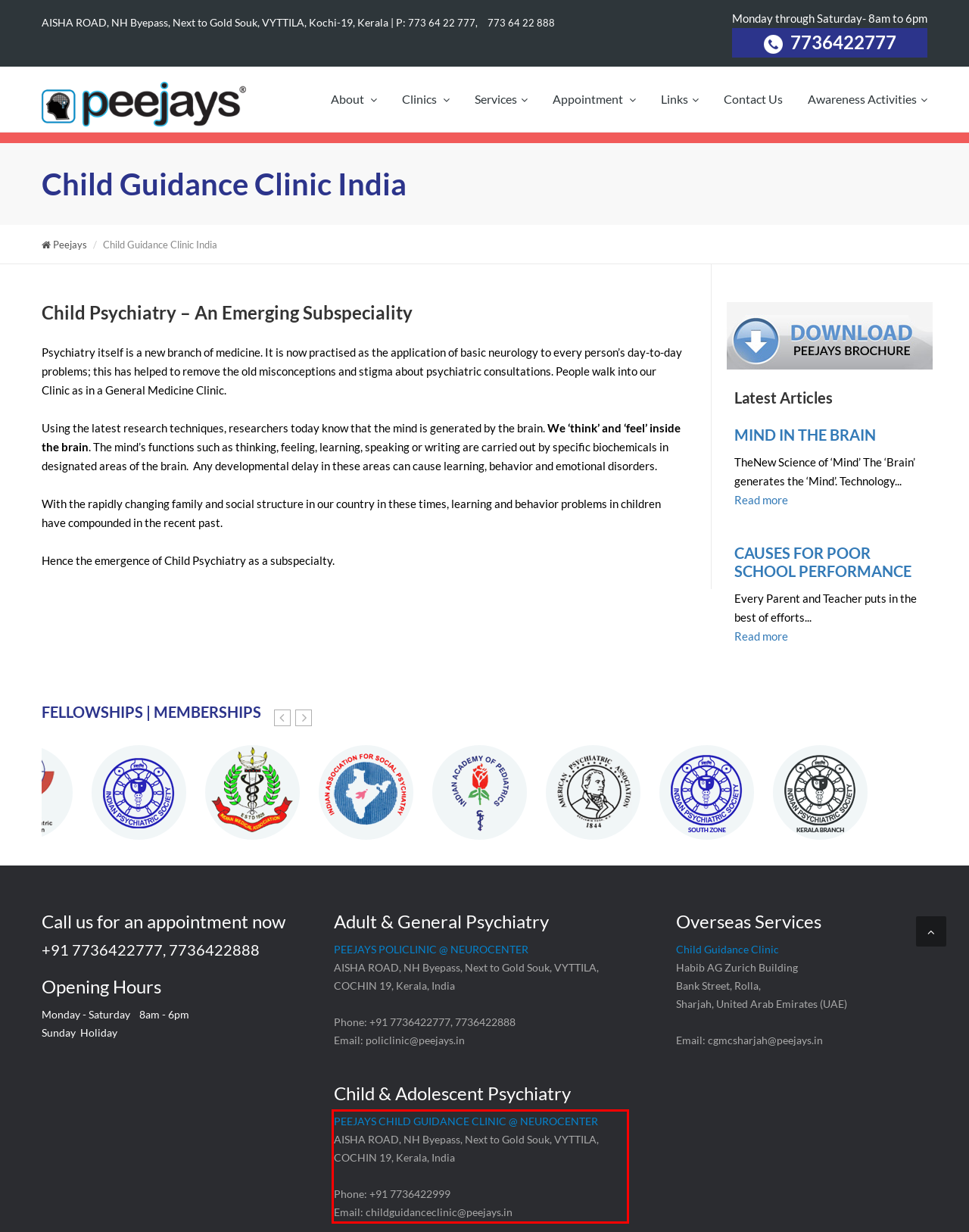Please use OCR to extract the text content from the red bounding box in the provided webpage screenshot.

PEEJAYS CHILD GUIDANCE CLINIC @ NEUROCENTER AISHA ROAD, NH Byepass, Next to Gold Souk, VYTTILA, COCHIN 19, Kerala, India Phone: +91 7736422999 Email: childguidanceclinic@peejays.in